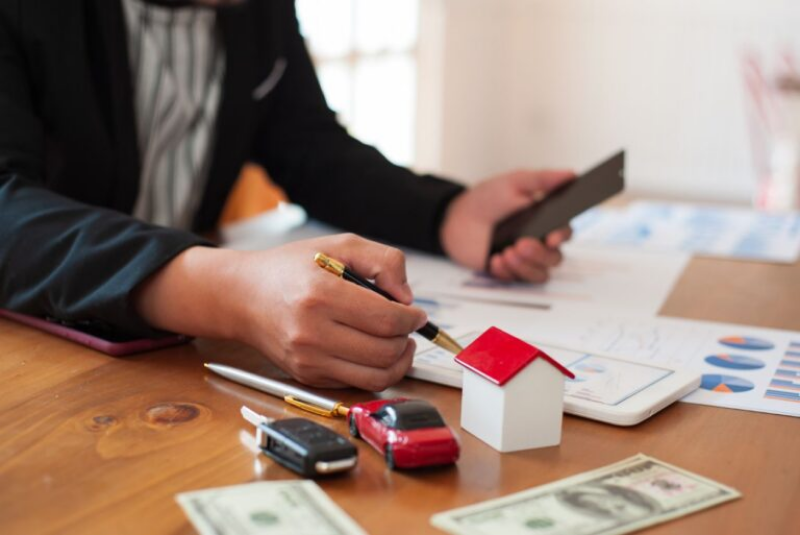Give a concise answer of one word or phrase to the question: 
What is the background of the image?

Organized charts and data papers